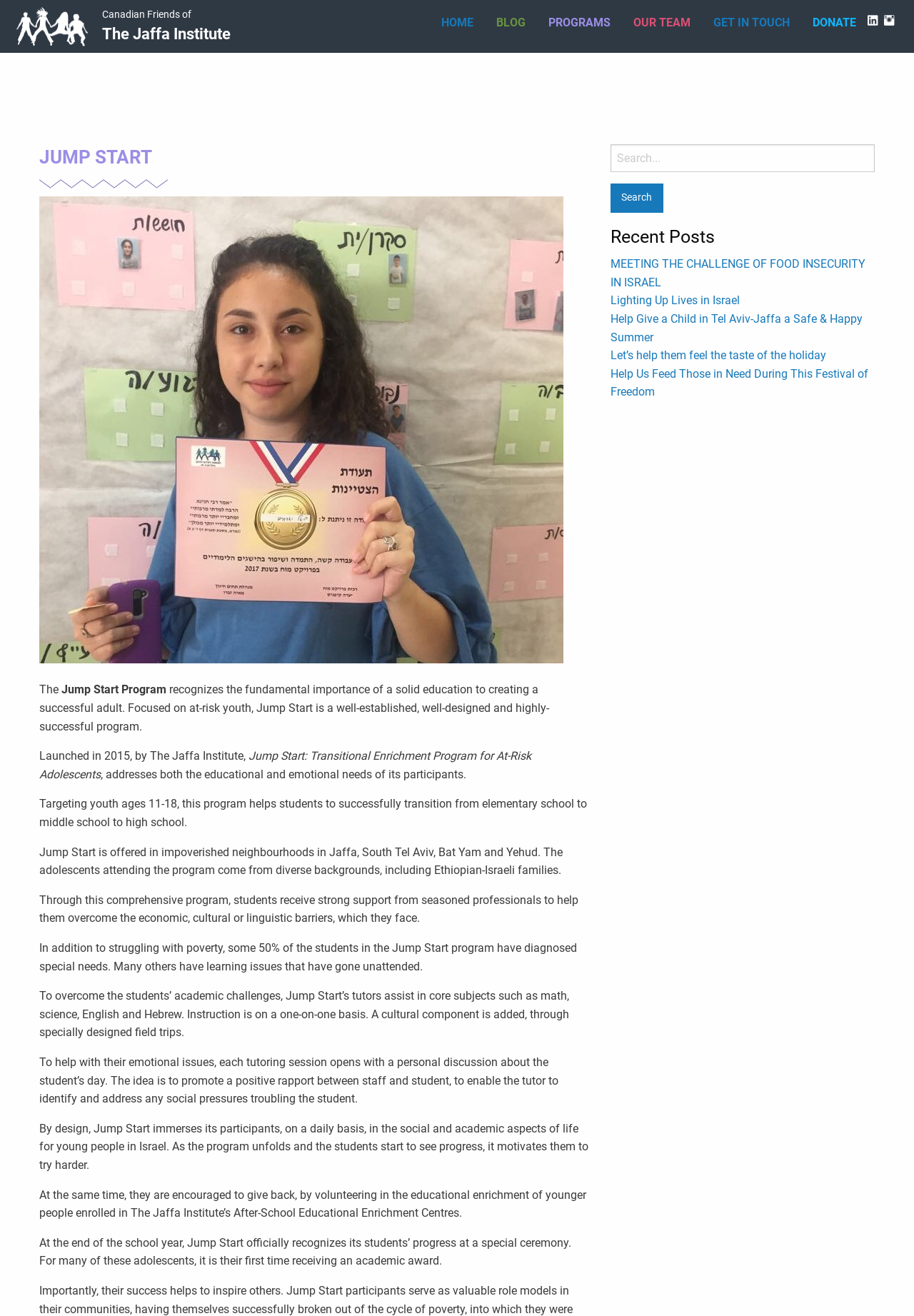Please identify the bounding box coordinates of the clickable area that will allow you to execute the instruction: "Click the HOME link".

[0.47, 0.007, 0.53, 0.028]